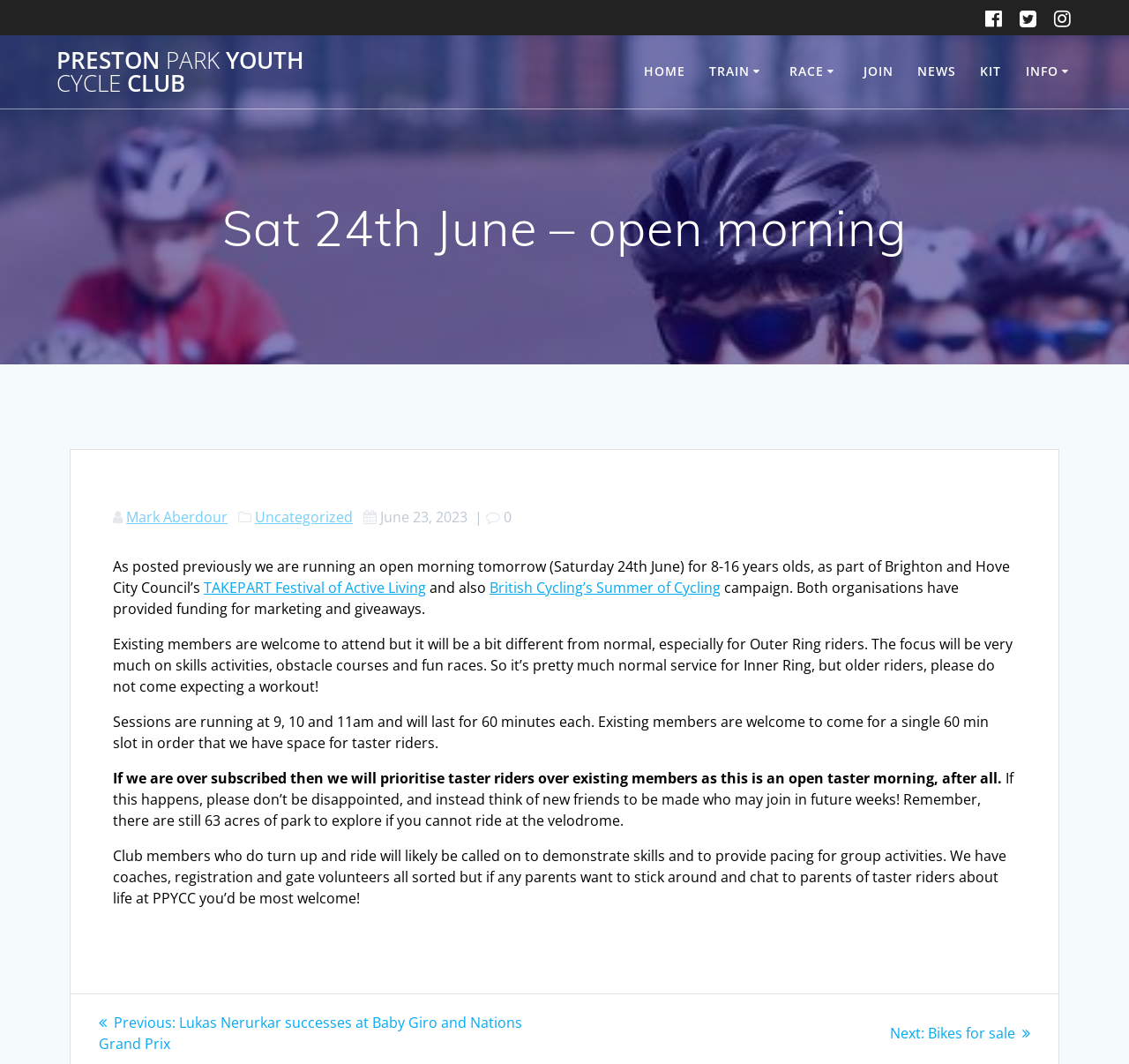What is the duration of each session?
Provide a comprehensive and detailed answer to the question.

I found the answer by reading the text on the webpage, which states that each session will last for 60 minutes.